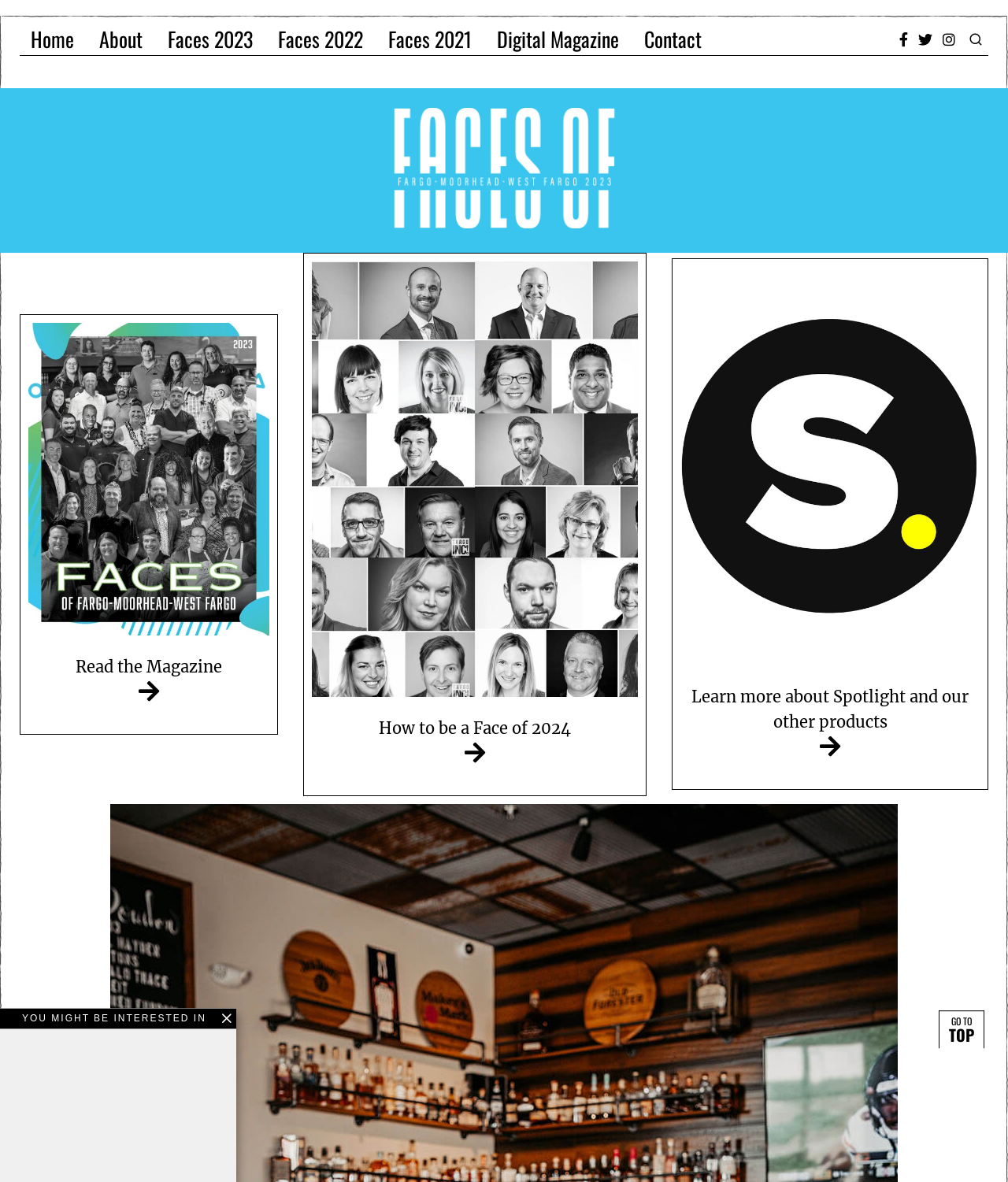Summarize the webpage with intricate details.

This webpage is about The Piggy BBQ, a family-owned restaurant in West Fargo. At the top left corner, there is a navigation menu with links to "Home", "About", "Faces 2023", "Faces 2022", "Faces 2021", "Digital Magazine", and "Contact". To the right of the navigation menu, there are three social media icons. 

Below the navigation menu, there is a large heading that spans almost the entire width of the page. Underneath the heading, there are three figures, each containing a link. The first figure is located on the left side of the page, the second is in the middle, and the third is on the right side. 

On the left side of the page, there is a link to "Read the Magazine". Below this link, there is a figure with another link. In the middle of the page, there is a link to "How to be a Face of 2024". To the right of this link, there is another figure with a link. On the right side of the page, there is a link to "Learn more about Spotlight and our other products". 

Towards the bottom of the page, there is a heading "YOU MIGHT BE INTERESTED IN" on the left side, accompanied by a button with an icon. At the bottom right corner, there are two static text elements, "GO TO" and "TOP", which seem to be related to page navigation.